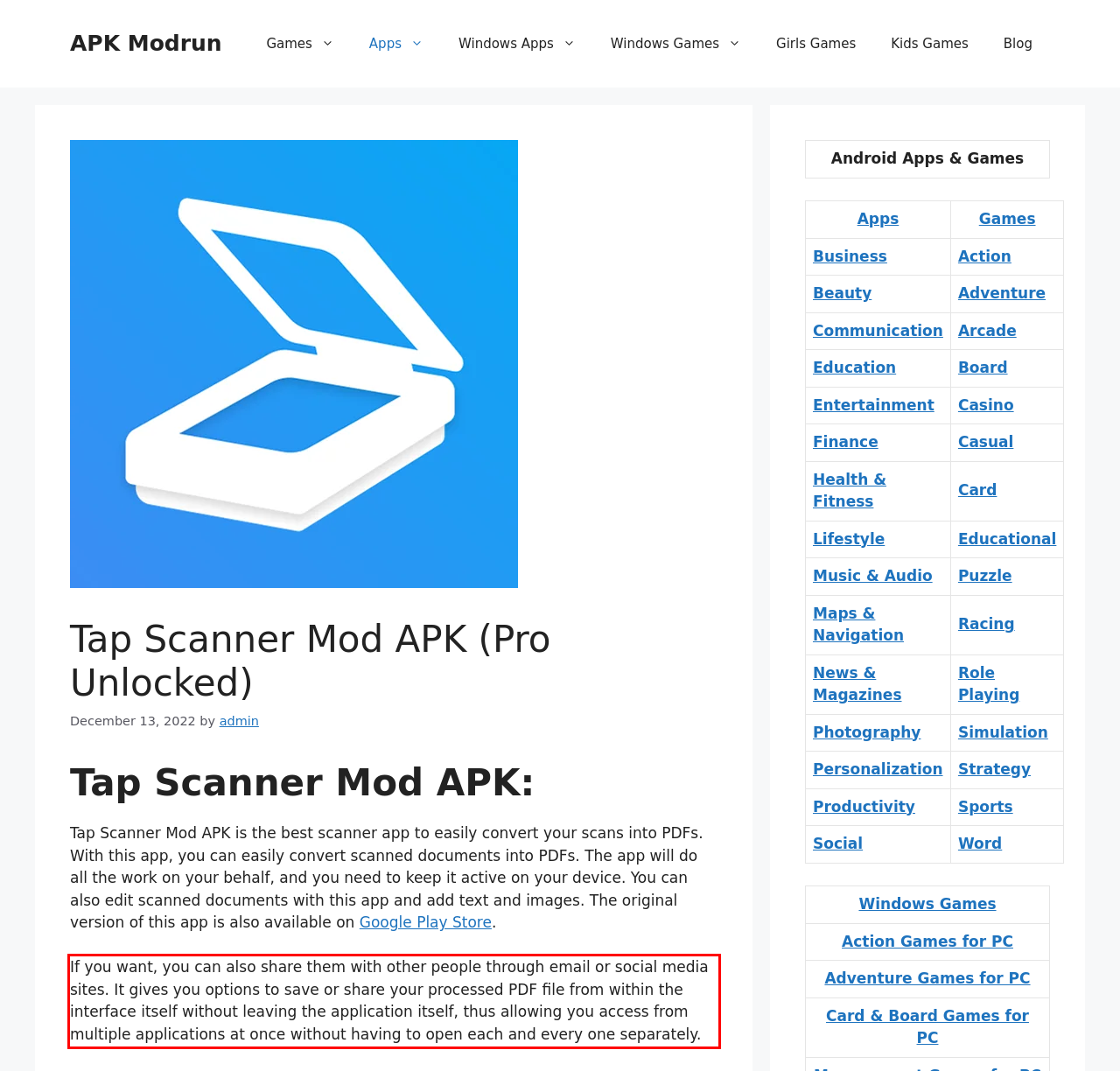Identify and extract the text within the red rectangle in the screenshot of the webpage.

If you want, you can also share them with other people through email or social media sites. It gives you options to save or share your processed PDF file from within the interface itself without leaving the application itself, thus allowing you access from multiple applications at once without having to open each and every one separately.